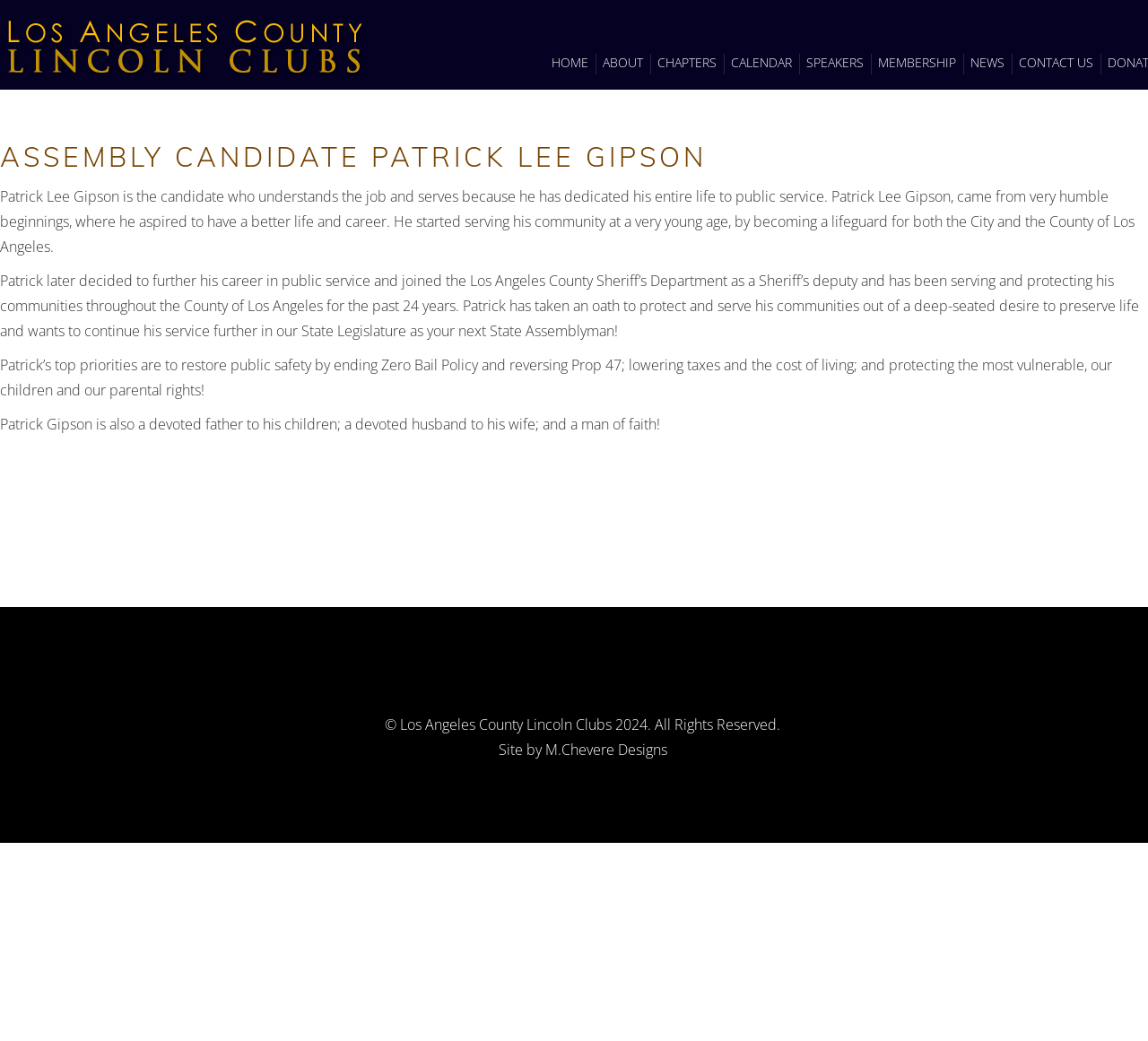Respond to the following query with just one word or a short phrase: 
Who designed the website?

M.Chevere Designs